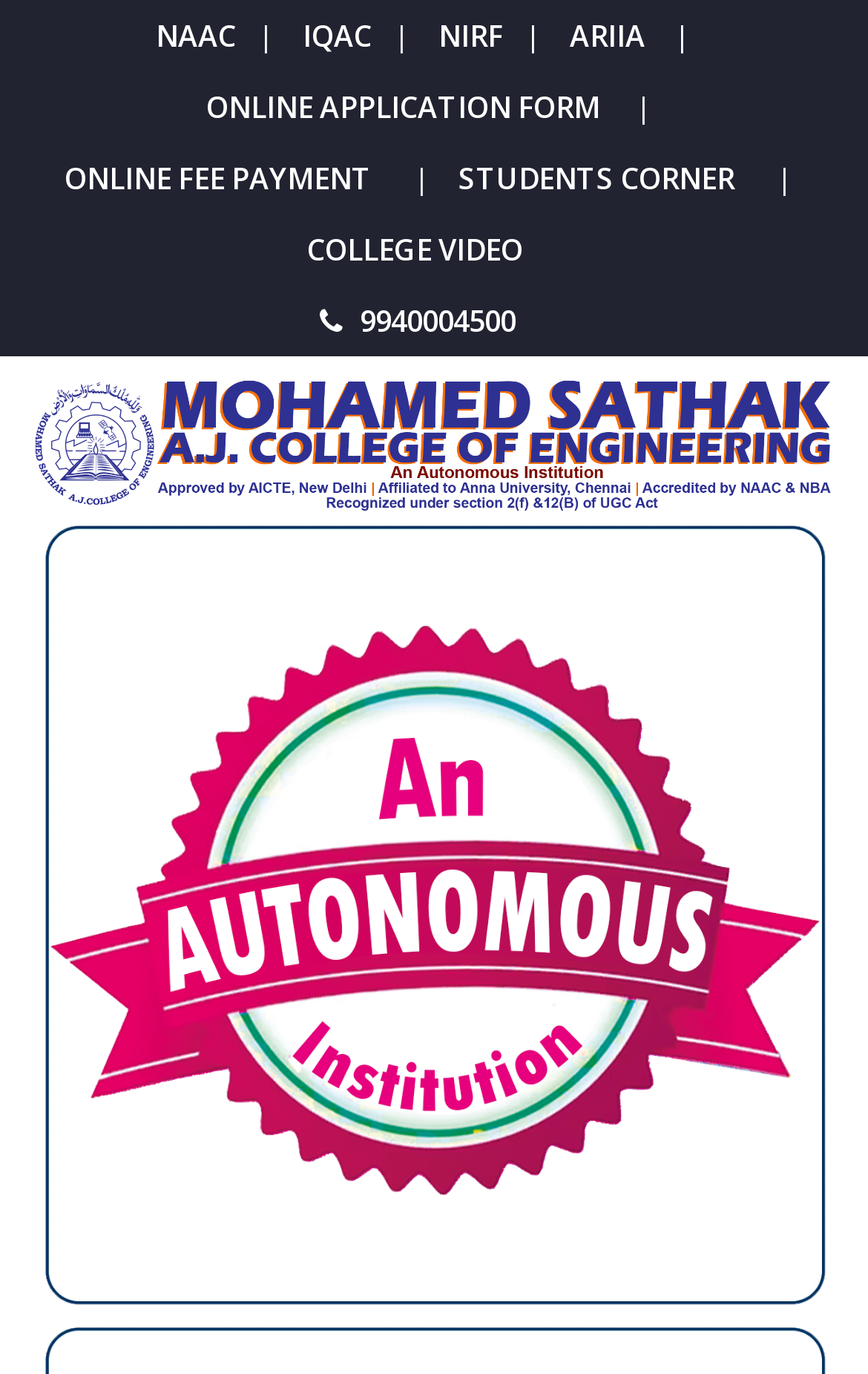Pinpoint the bounding box coordinates of the element that must be clicked to accomplish the following instruction: "make ONLINE FEE PAYMENT". The coordinates should be in the format of four float numbers between 0 and 1, i.e., [left, top, right, bottom].

[0.074, 0.115, 0.428, 0.144]